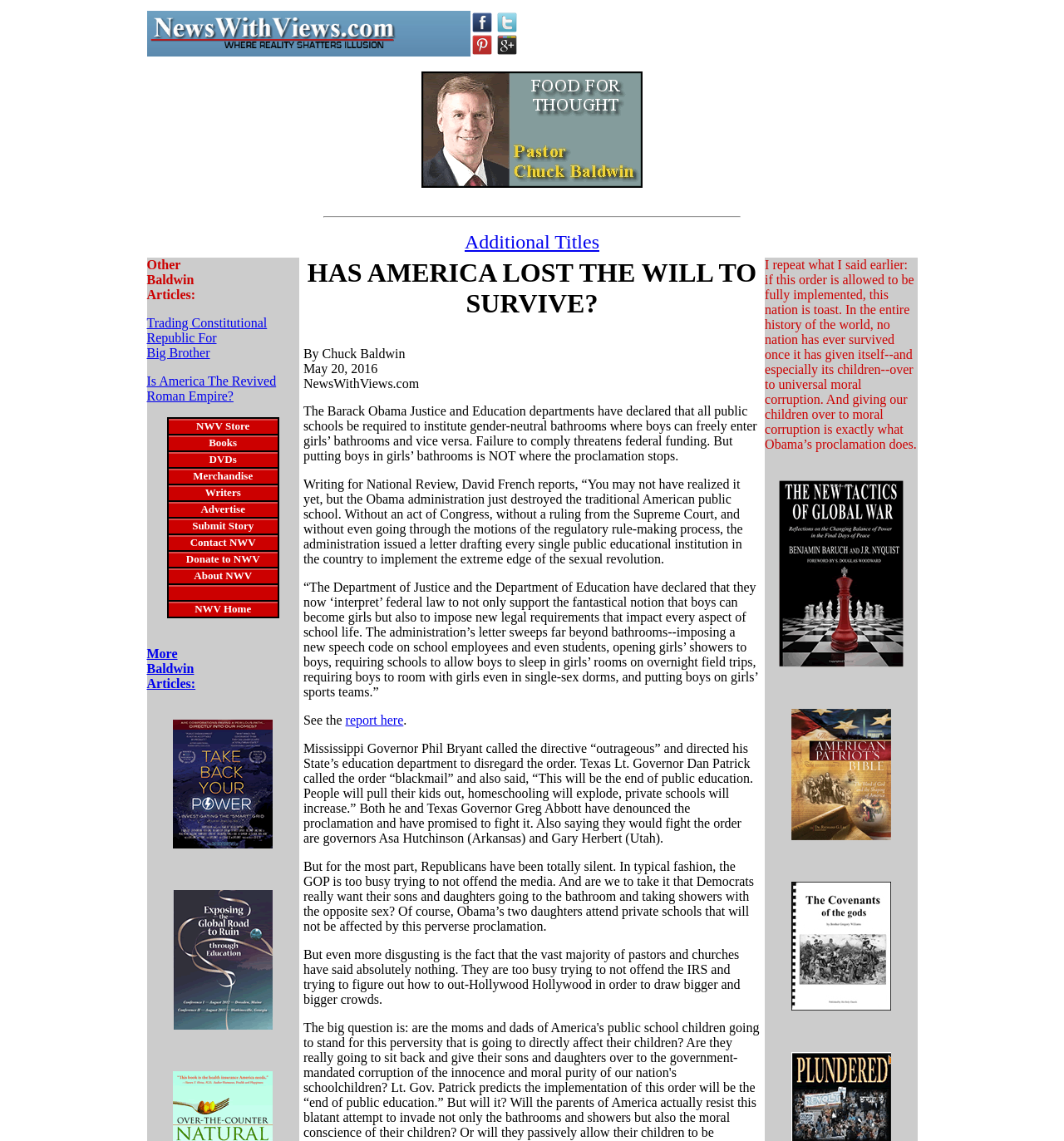Give a complete and precise description of the webpage's appearance.

The webpage is an article by Chuck Baldwin, titled "Has America Lost The Will To Survive?" The top section of the page features a row with a grid cell containing a table with a row header "NewsWithViews.com" and an image of the same name. To the right of this, there are three grid cells with images representing NewsWithViews on Facebook, Twitter, and Pinterest, respectively.

Below this section, there is an image, followed by a horizontal separator line. The next section features a link to "Additional Titles" and several links to articles, including "Trading Constitutional Republic For Big Brother" and "Is America The Revived Roman Empire?".

On the left side of the page, there is a table with multiple rows, each containing a link to a different section of the website, such as "NWV Store", "Books", "DVDs", "Merchandise", "Writers", "Advertise", "Submit Story", "Contact NWV", "Donate to NWV", "About NWV", and "NWV Home".

The main content of the article begins with a link to "More Baldwin Articles:" and is followed by a series of paragraphs discussing the Obama administration's declaration that all public schools must institute gender-neutral bathrooms. The article quotes David French from National Review and discusses the implications of this declaration on public schools.

Throughout the article, there are links to reports and other articles, as well as quotes from politicians such as Mississippi Governor Phil Bryant and Texas Lt. Governor Dan Patrick. The article also criticizes the silence of Republicans and pastors on this issue.

At the bottom of the page, there is an image and a link to another article.